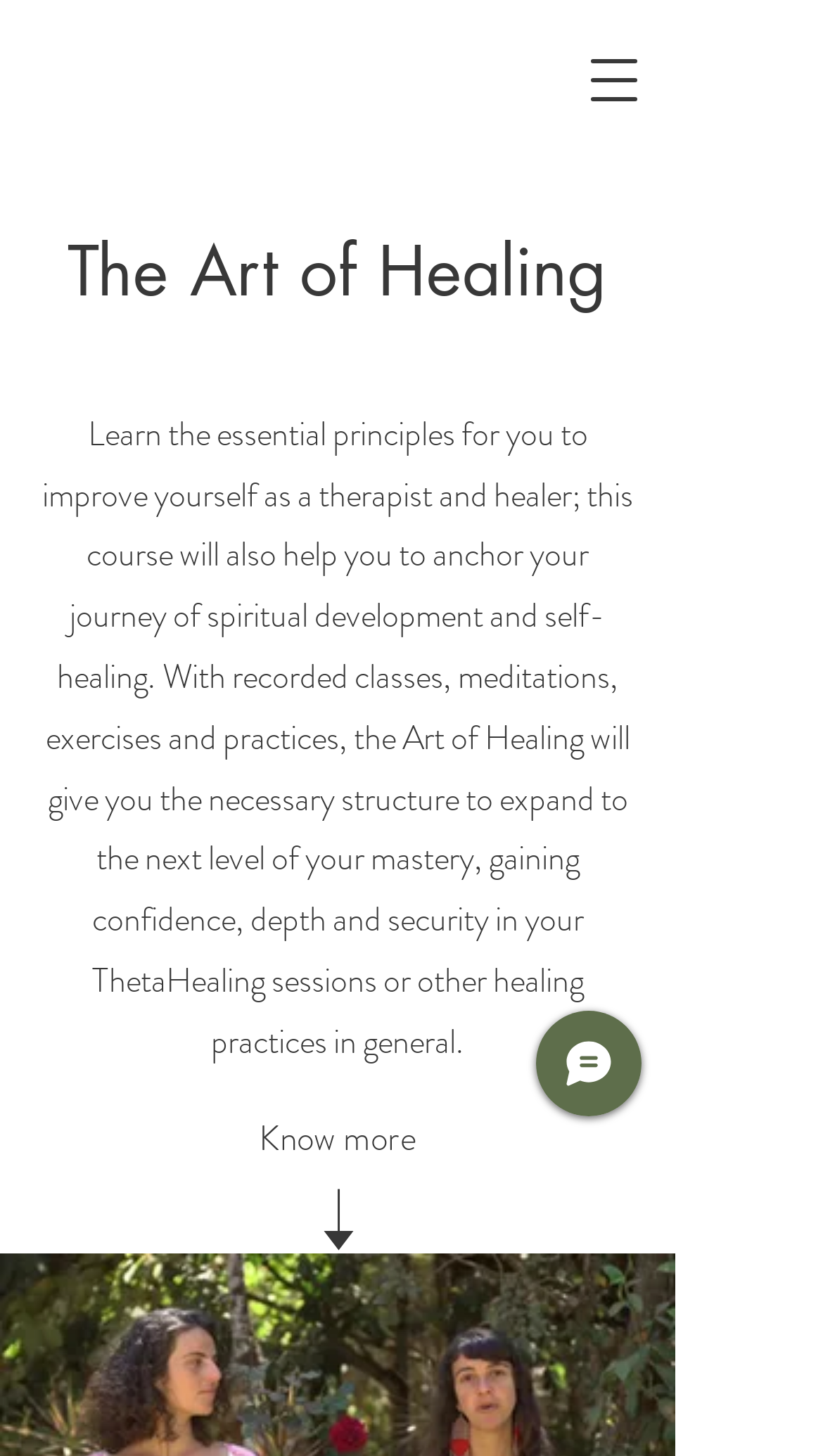Please provide a one-word or phrase answer to the question: 
Is there a way to navigate the website?

Yes, through navigation menu